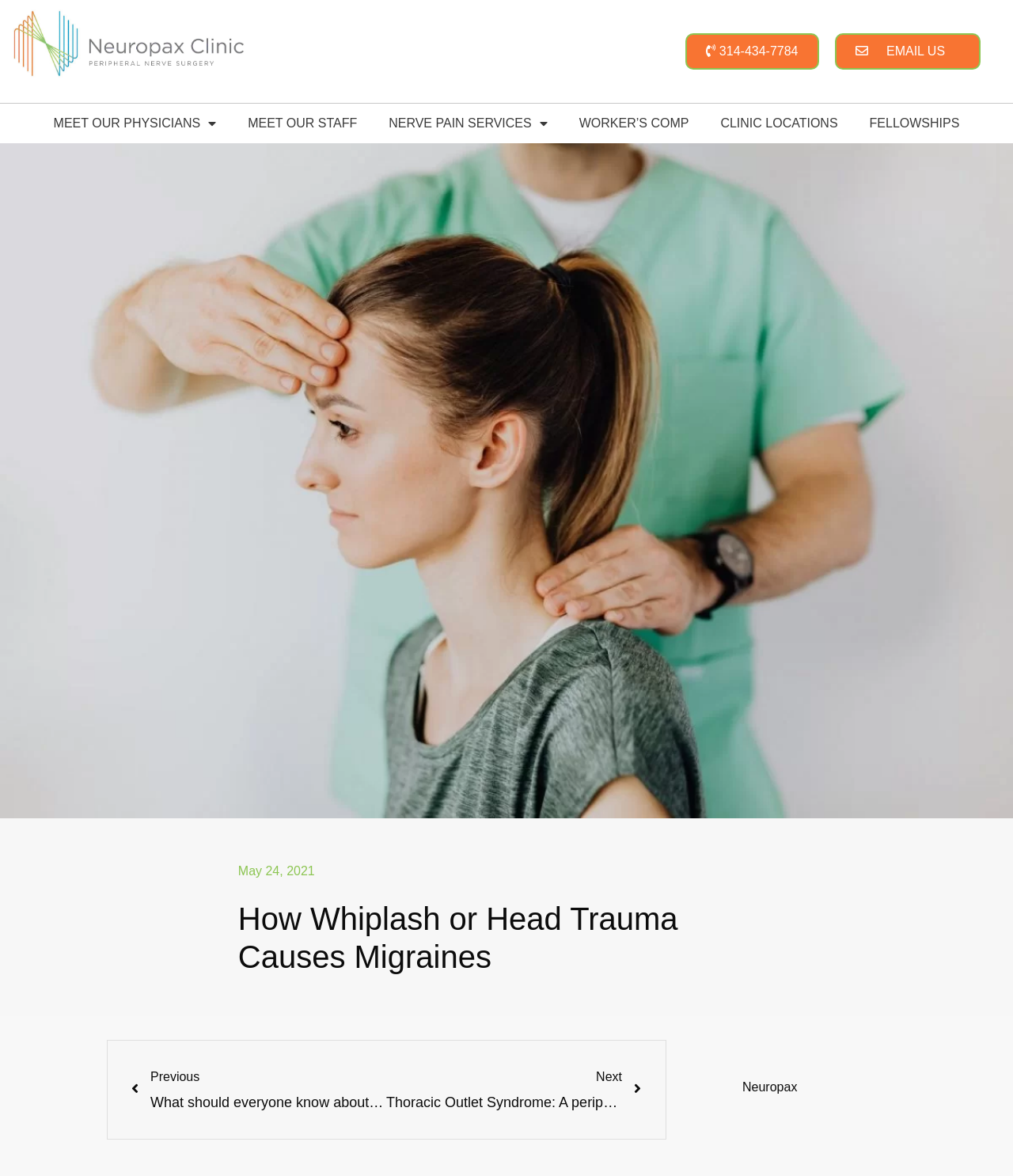Locate the bounding box of the user interface element based on this description: "EMAIL US".

[0.824, 0.028, 0.968, 0.059]